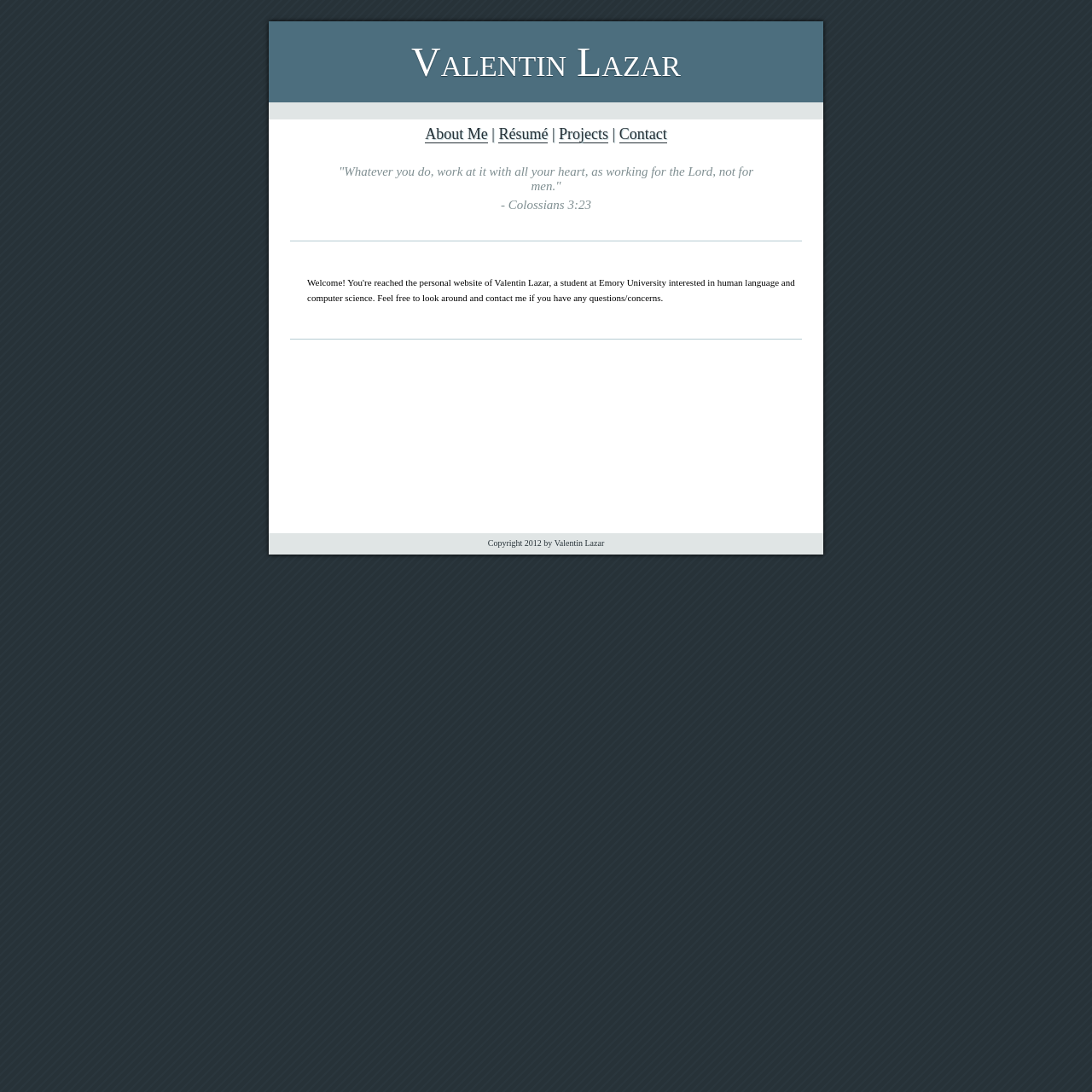Based on the element description: "About Me", identify the UI element and provide its bounding box coordinates. Use four float numbers between 0 and 1, [left, top, right, bottom].

[0.389, 0.115, 0.447, 0.131]